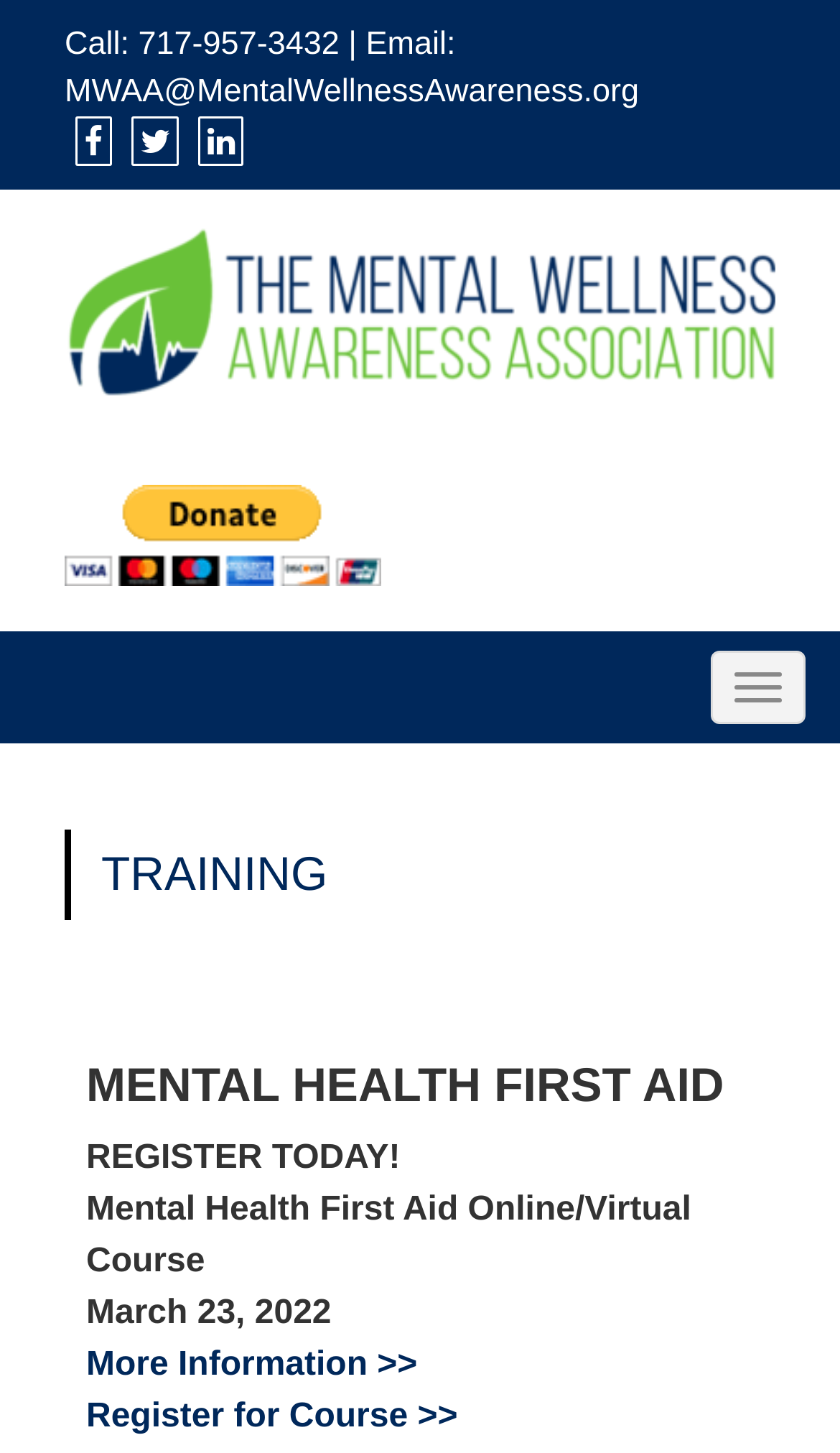Respond concisely with one word or phrase to the following query:
What is the phone number to call?

717-957-3432